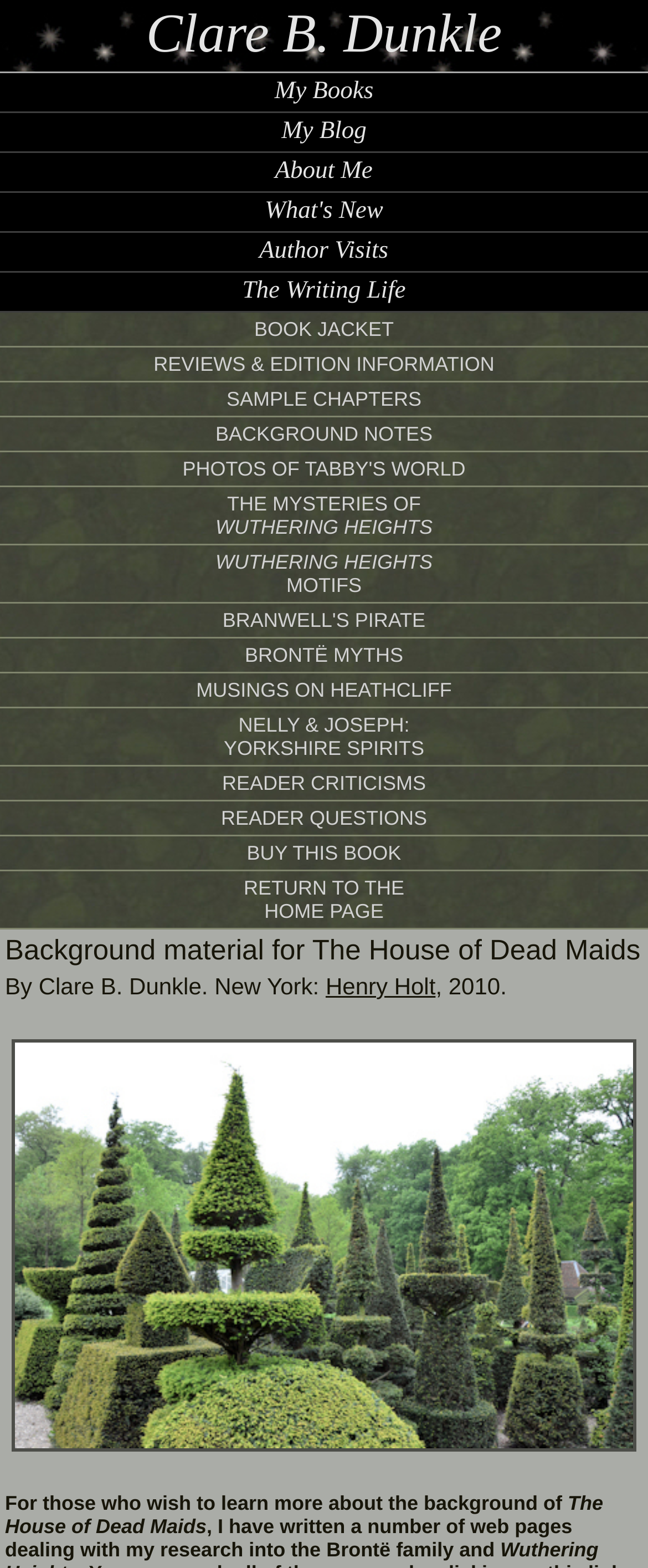Determine the bounding box coordinates of the clickable element to achieve the following action: 'Buy this book'. Provide the coordinates as four float values between 0 and 1, formatted as [left, top, right, bottom].

[0.0, 0.533, 1.0, 0.555]